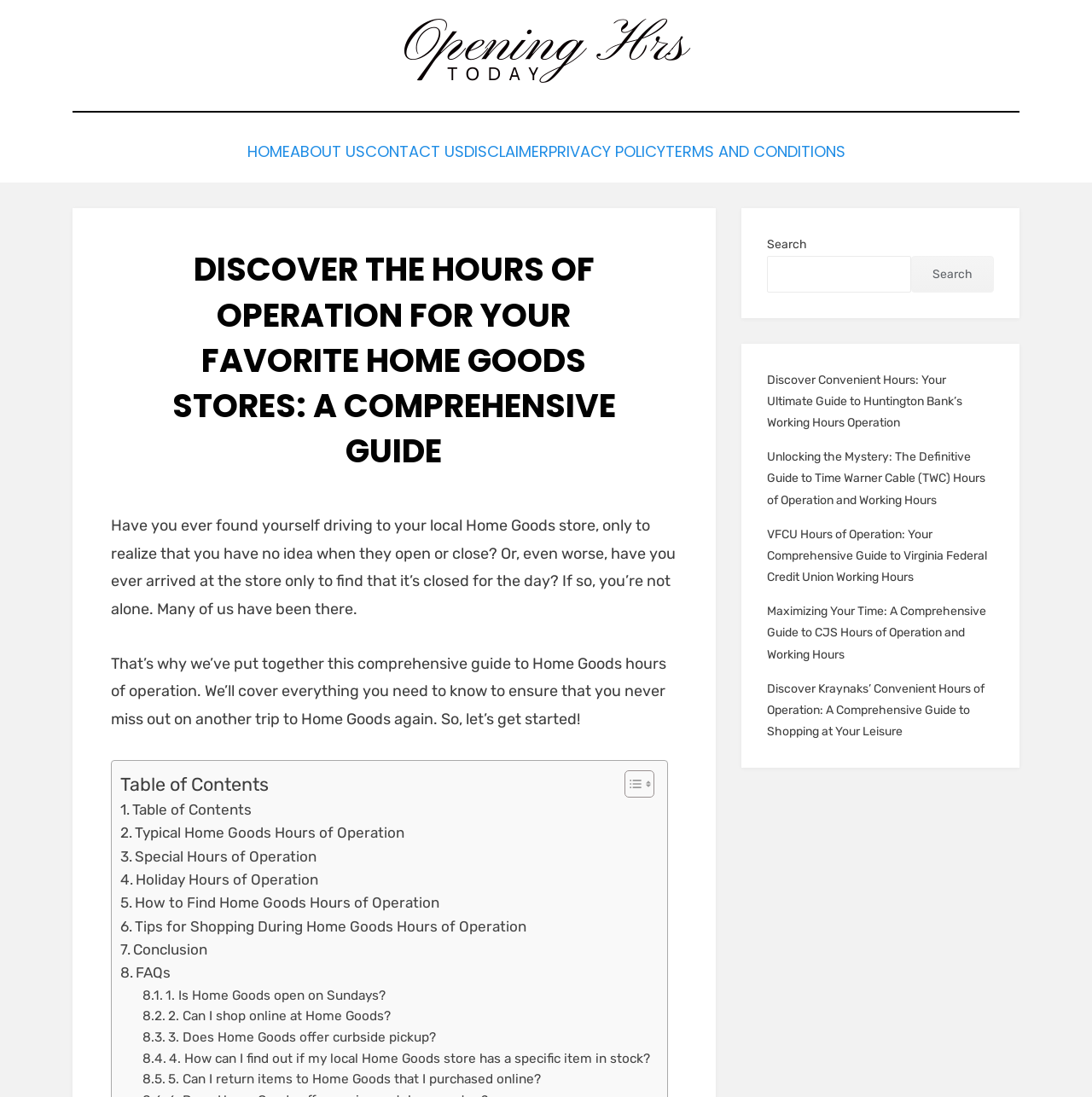What is the search function for?
Look at the image and provide a short answer using one word or a phrase.

Searching the website